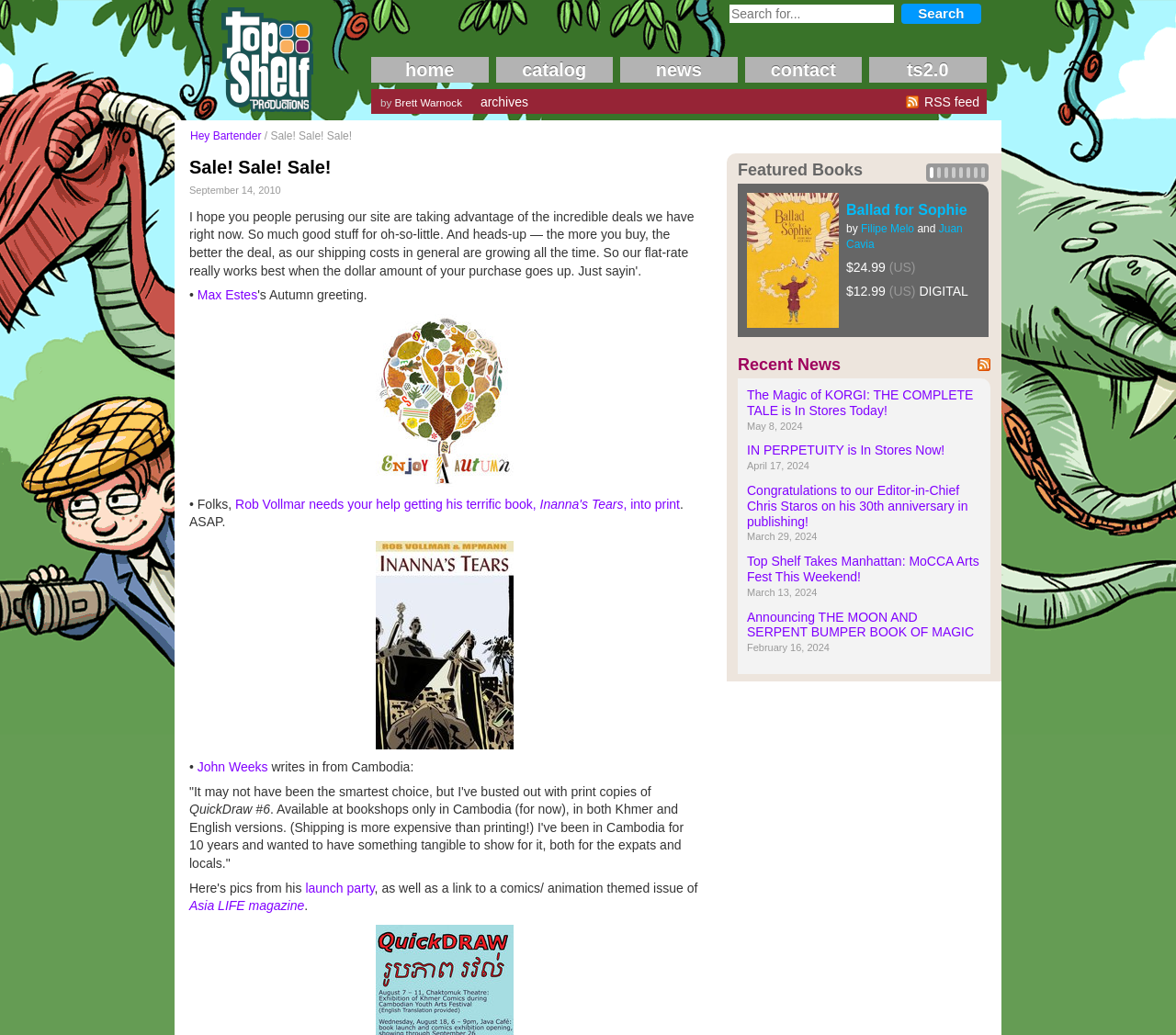Please identify the bounding box coordinates of the clickable region that I should interact with to perform the following instruction: "Contact Top Shelf Productions". The coordinates should be expressed as four float numbers between 0 and 1, i.e., [left, top, right, bottom].

[0.633, 0.055, 0.733, 0.08]